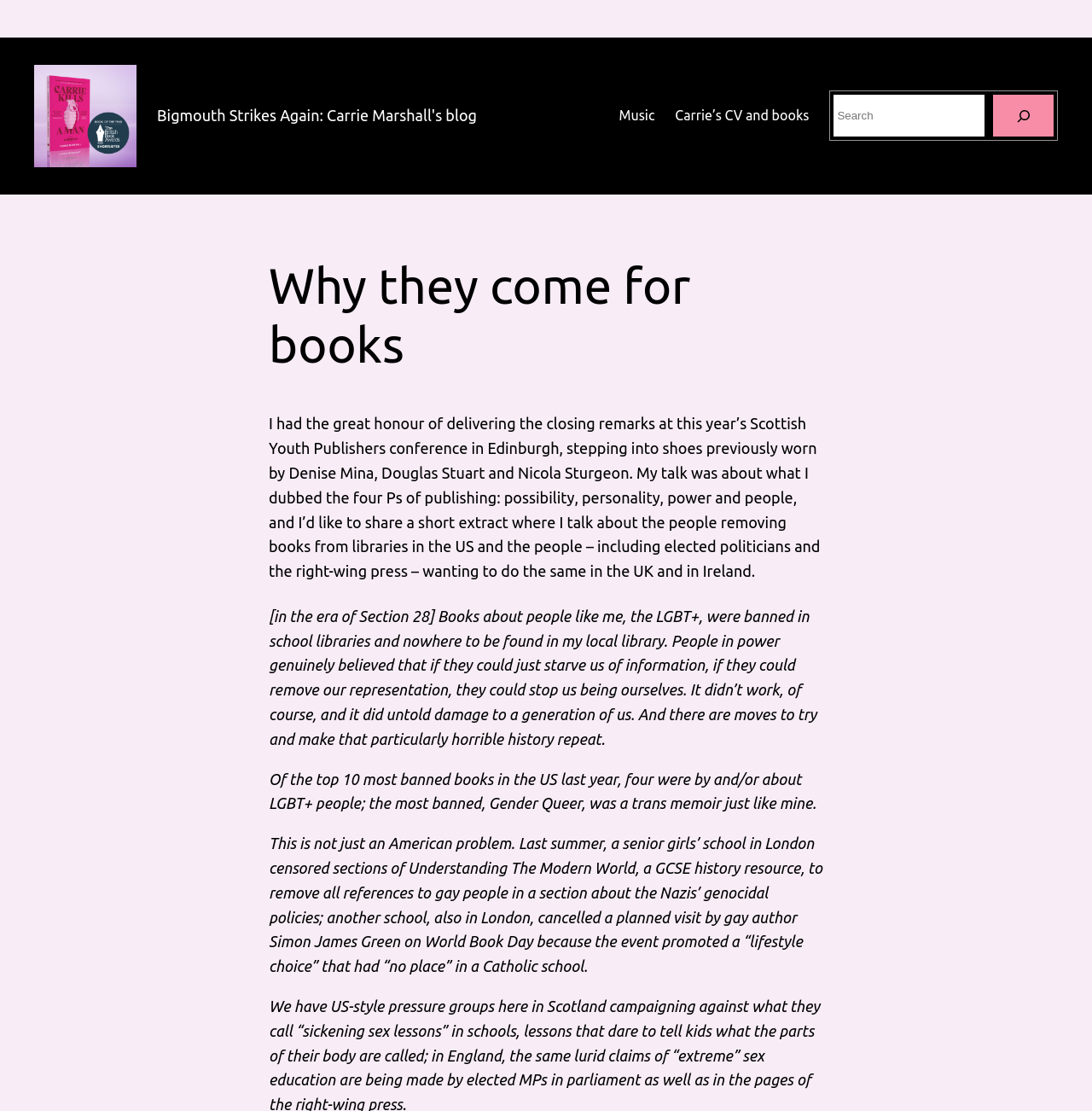What is the title of the most banned book in the US last year?
Please answer the question with a detailed response using the information from the screenshot.

The text content of the webpage mentions that the most banned book in the US last year was 'Gender Queer', a trans memoir.